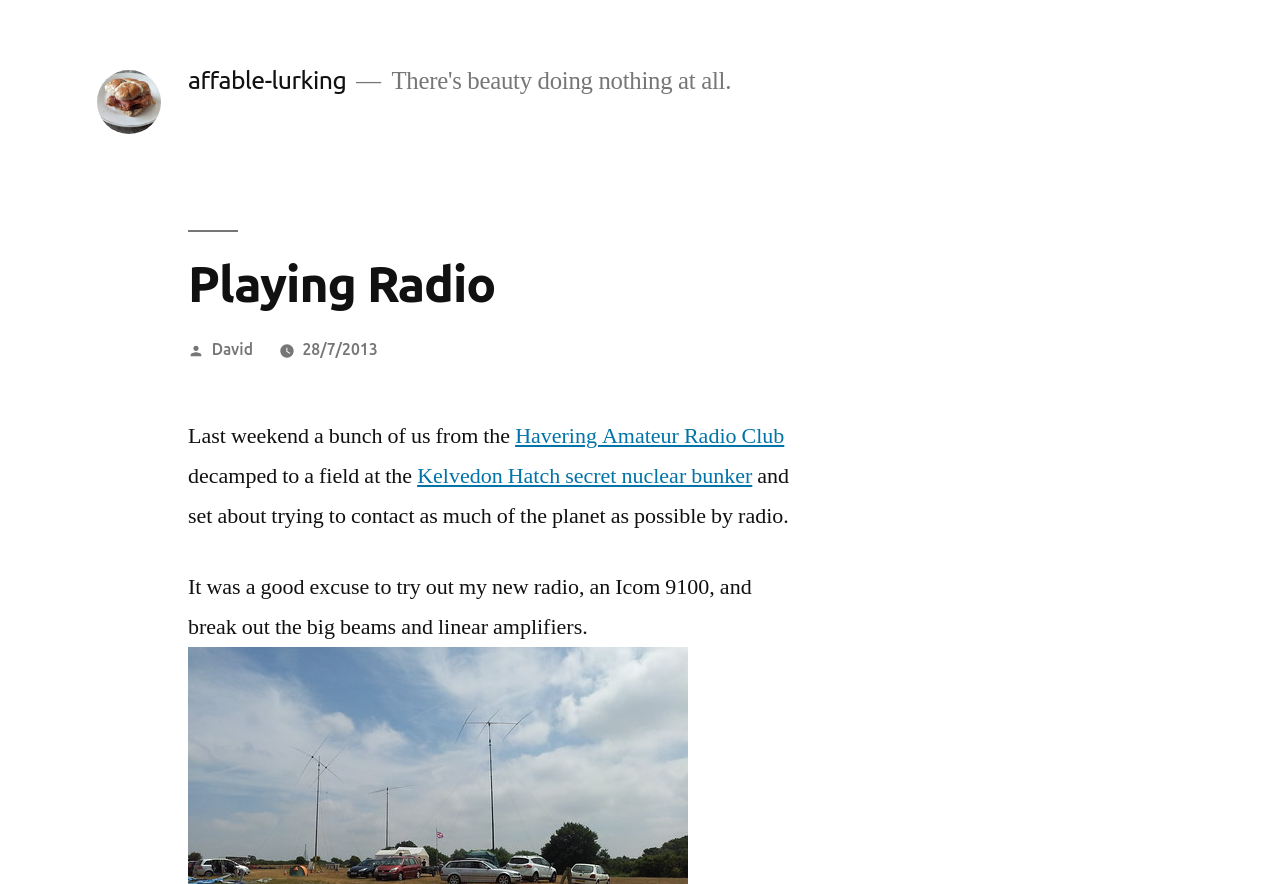Generate a comprehensive description of the webpage content.

The webpage is about a personal experience of playing radio, specifically a radio amateur event. At the top-left corner, there is a link and an image with the text "affable-lurking". Below this, there is a header section that spans almost the entire width of the page. The header contains the title "Playing Radio" in a prominent position, followed by the author's name "David" and the date "28/7/2013" on the right side.

The main content of the page is a paragraph of text that describes the event. The text starts with "Last weekend a bunch of us from the Havering Amateur Radio Club" and continues to describe the location of the event, which is a field at the Kelvedon Hatch secret nuclear bunker. The text also mentions the goal of the event, which is to contact as much of the planet as possible by radio.

There are several links within the text, including one to the Havering Amateur Radio Club and another to the Kelvedon Hatch secret nuclear bunker. The text also mentions the author's new radio, an Icom 9100, and the use of big beams and linear amplifiers. Overall, the webpage appears to be a personal blog post or article about a radio amateur event.